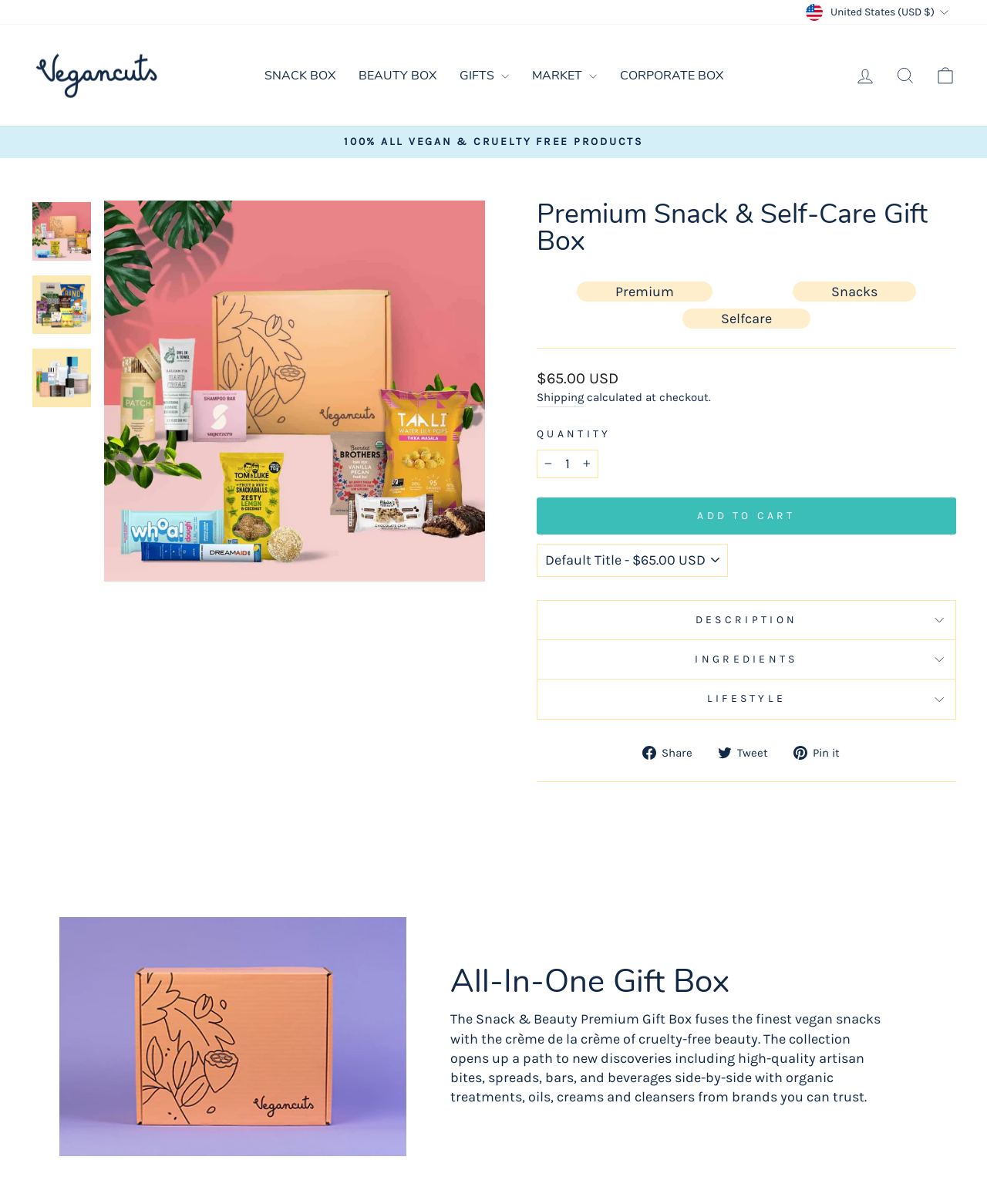Determine the bounding box coordinates for the HTML element described here: "United States (USD $)".

[0.812, 0.0, 0.969, 0.021]